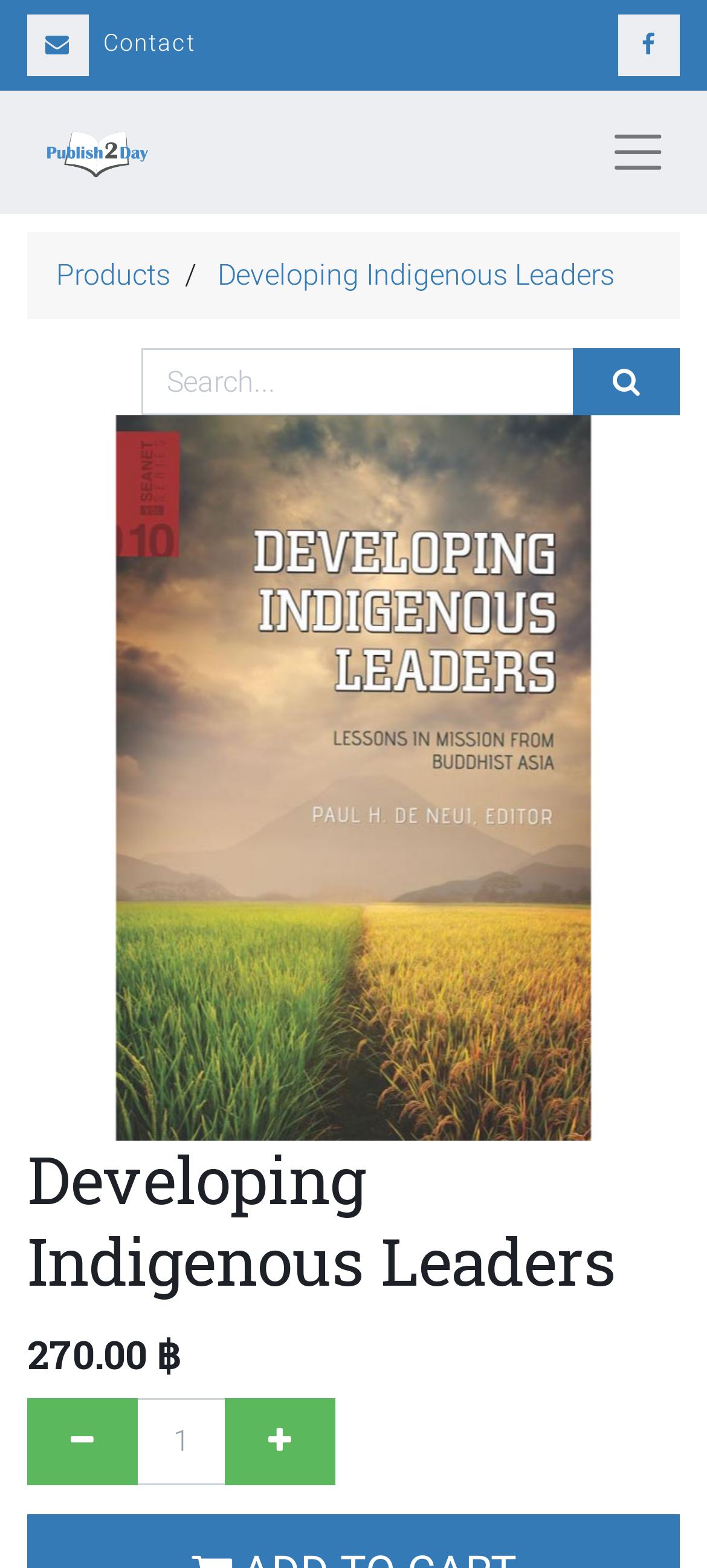Carefully examine the image and provide an in-depth answer to the question: What is the function of the 'Remove one' and 'Add one' links?

The 'Remove one' and 'Add one' links are located at the bottom of the webpage, and they are likely used to adjust the quantity of a product in a shopping cart or order.